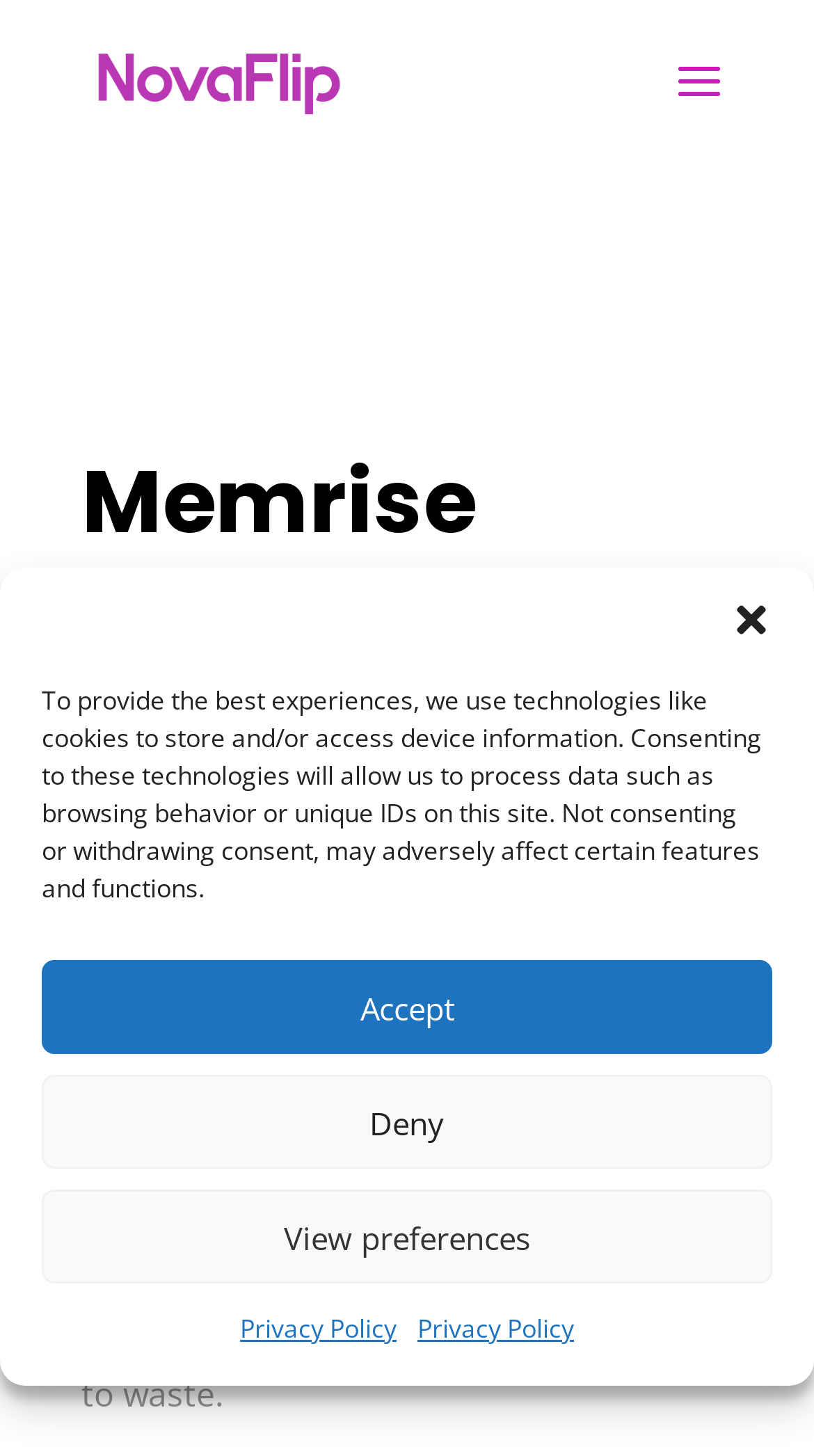Who is the target audience of the language learning mobile app?
Using the image as a reference, answer the question in detail.

I found the answer by reading the StaticText element that describes the app, which says 'the app is tailored to busy, fast-moving individuals that don’t have much time to waste'.